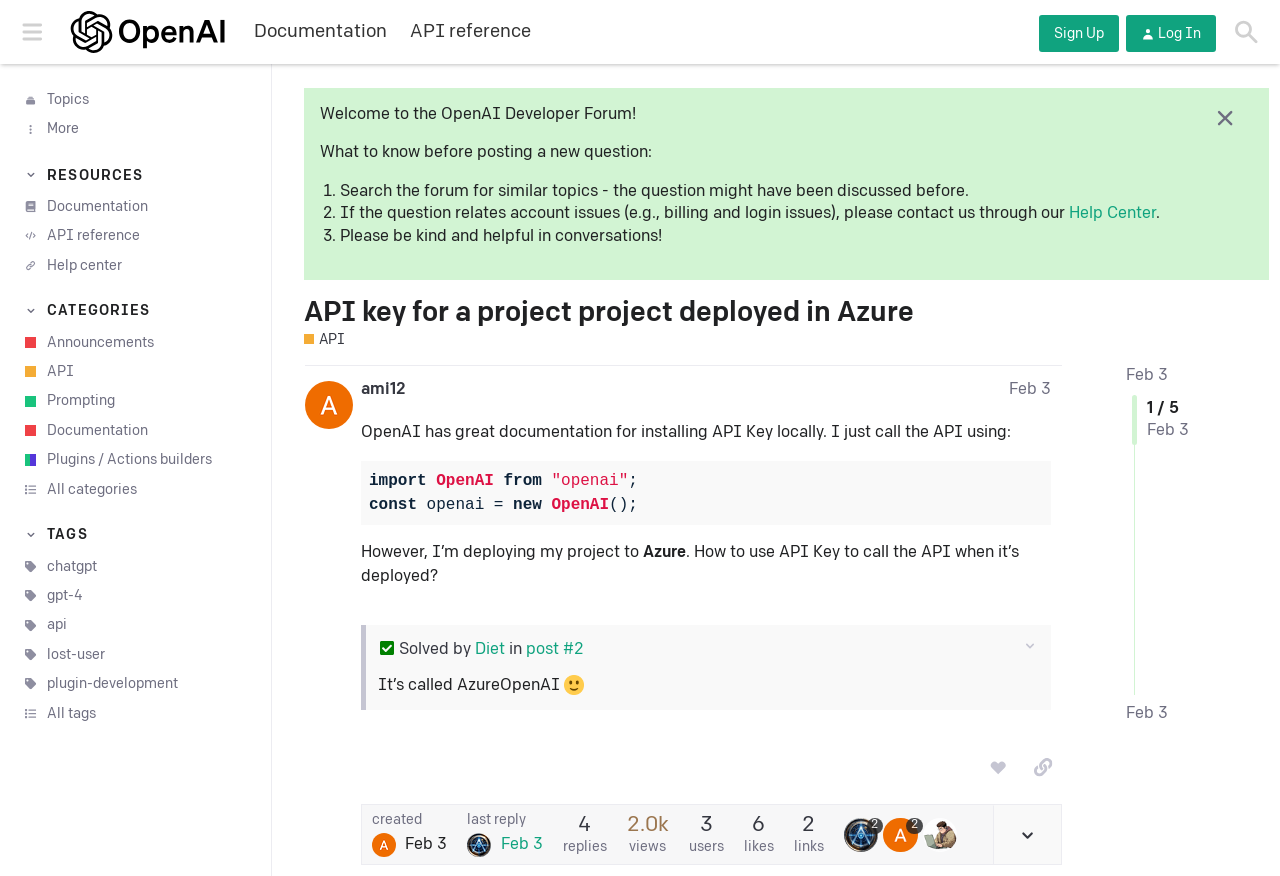What is the code snippet provided in the topic?
Based on the image, answer the question with a single word or brief phrase.

import OpenAI from 'openai'; const openai = new OpenAI();